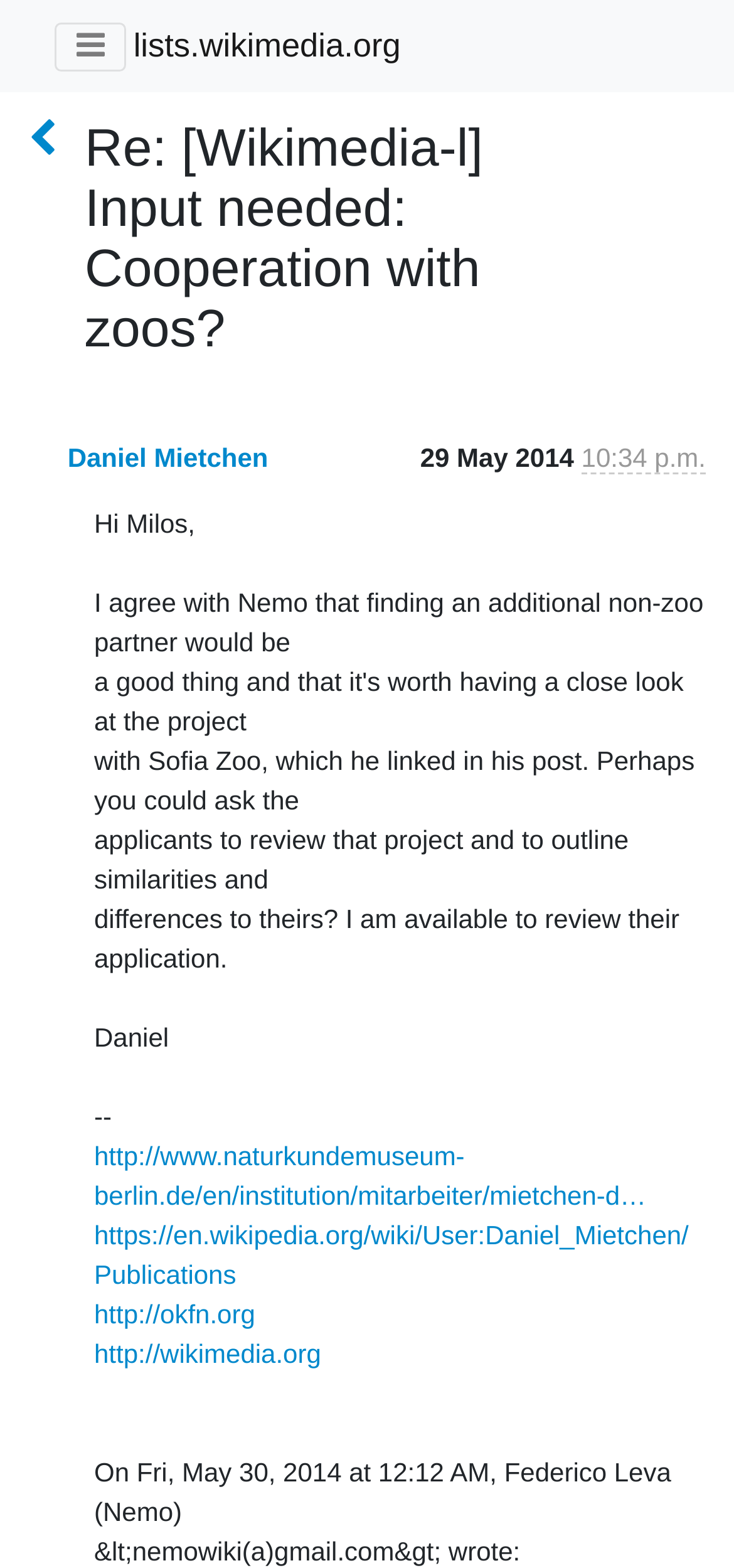Given the element description "http://okfn.org" in the screenshot, predict the bounding box coordinates of that UI element.

[0.128, 0.828, 0.348, 0.848]